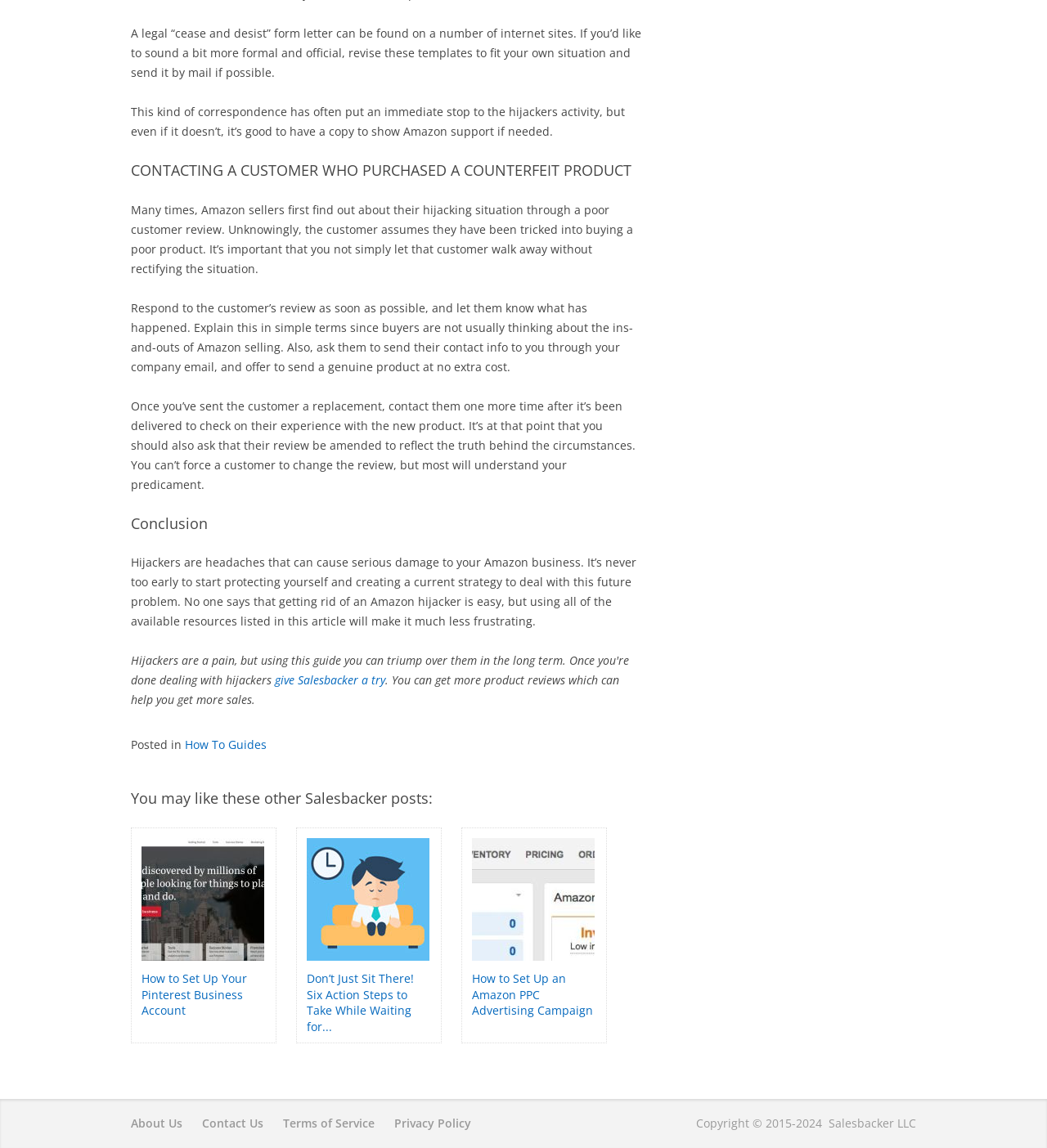Please specify the bounding box coordinates of the clickable region to carry out the following instruction: "Contact 'Salesbacker LLC'". The coordinates should be four float numbers between 0 and 1, in the format [left, top, right, bottom].

[0.791, 0.972, 0.875, 0.985]